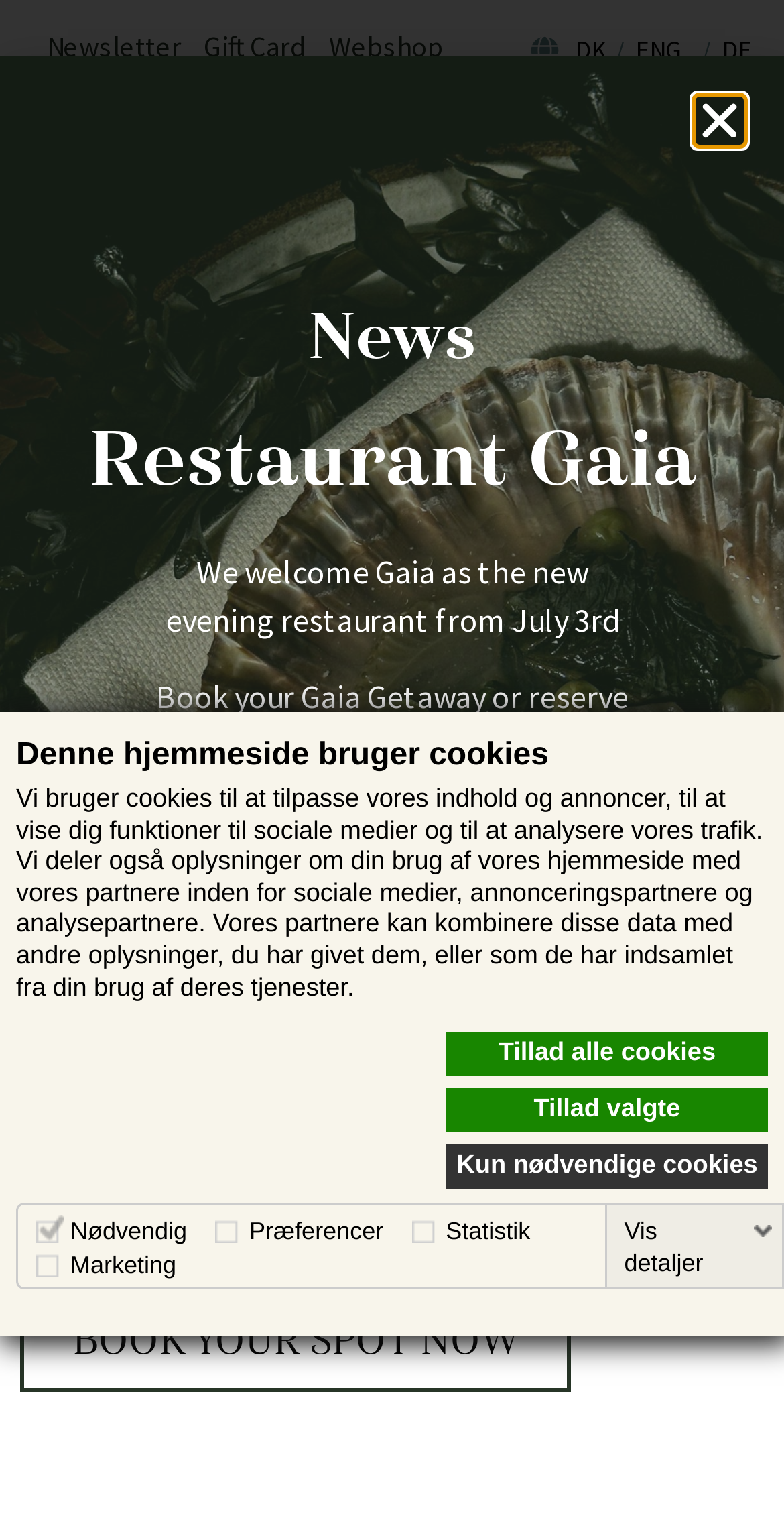What languages are available on this website?
Examine the image and give a concise answer in one word or a short phrase.

DK, ENG, DE